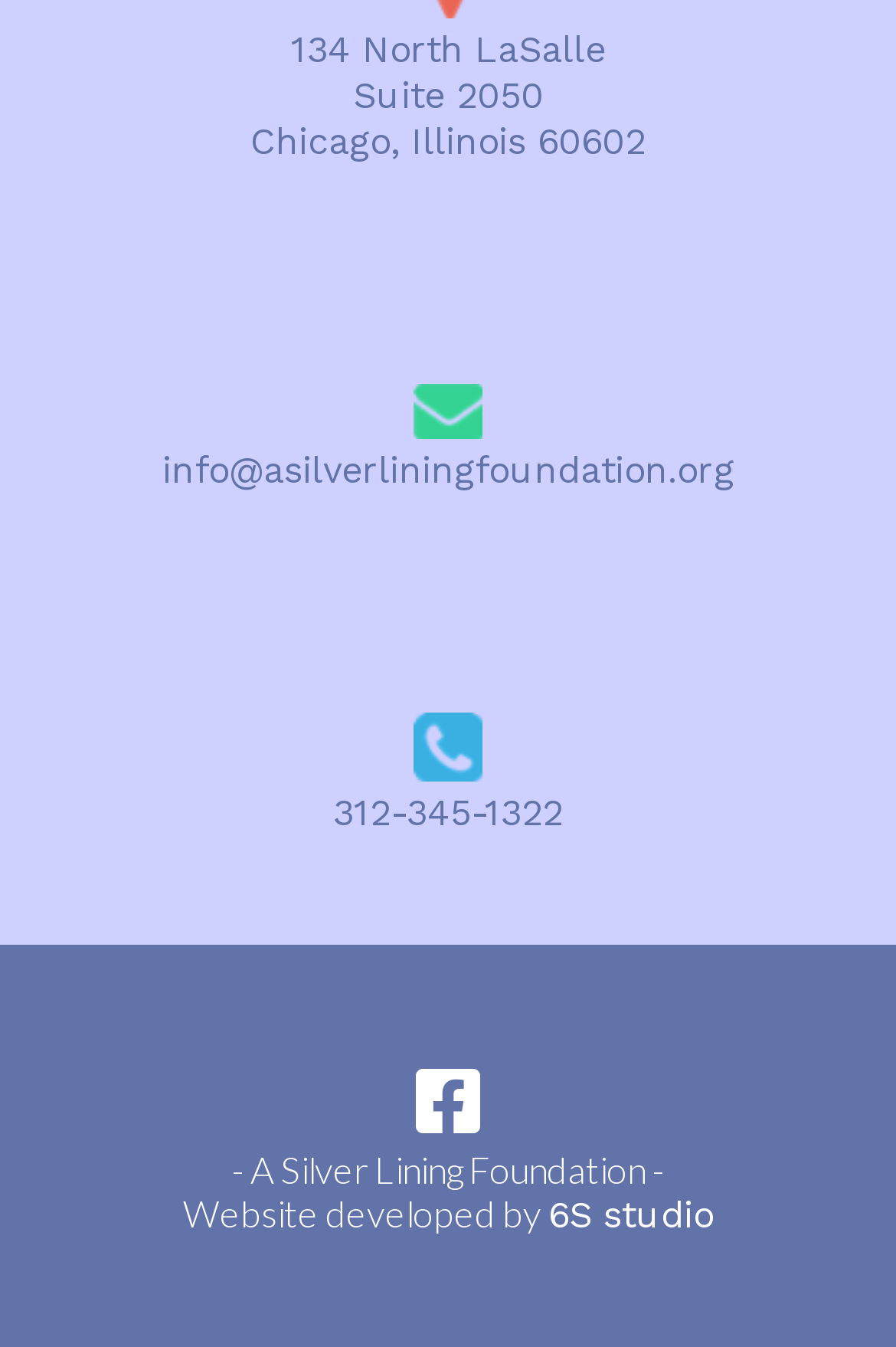Please examine the image and answer the question with a detailed explanation:
How many social media links are there on the webpage?

I counted the social media links by looking at the link elements with icons, and I found only one link with a Facebook icon, which is located at the bottom of the webpage.